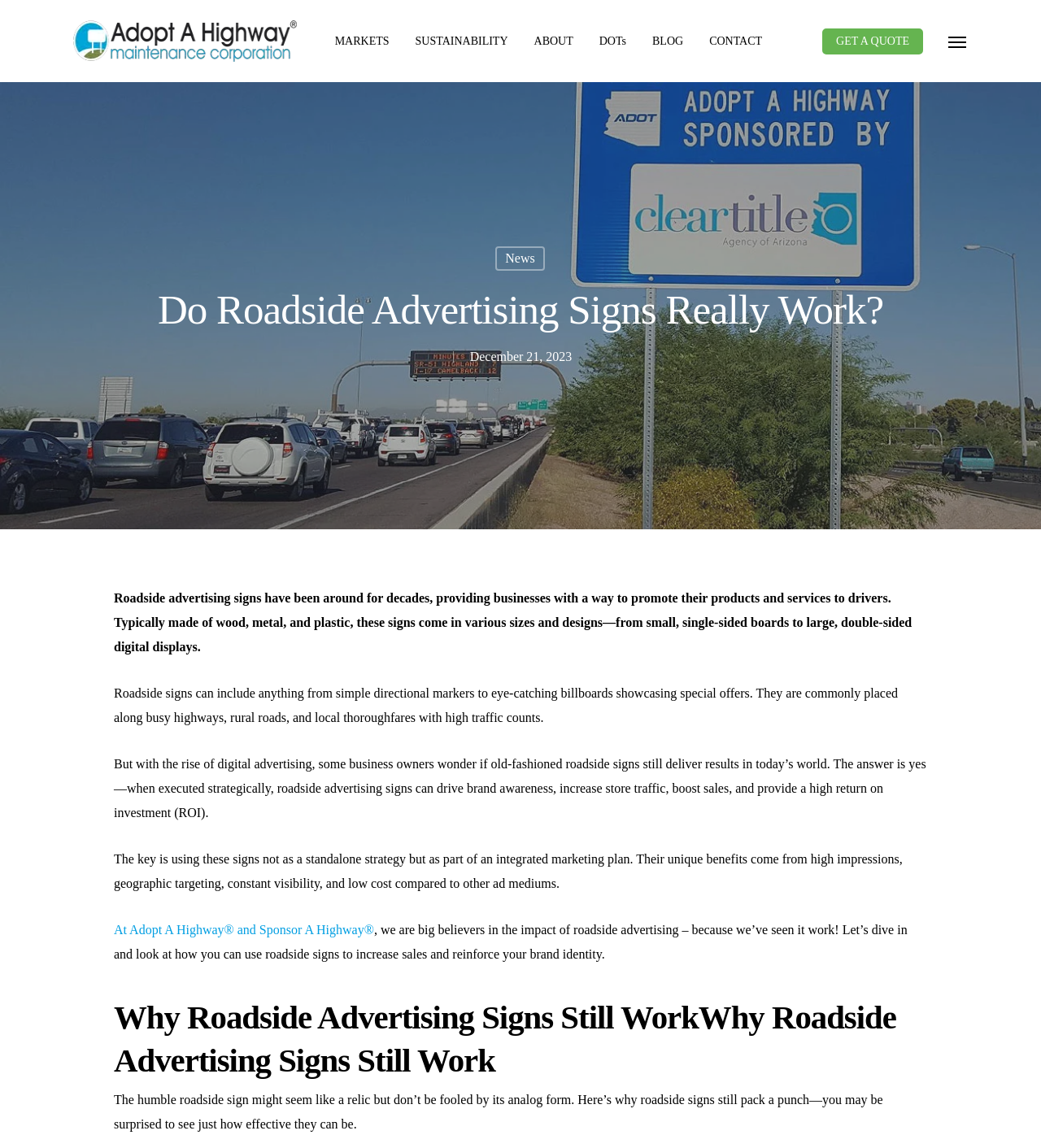Can you specify the bounding box coordinates for the region that should be clicked to fulfill this instruction: "Get a quote".

[0.79, 0.024, 0.887, 0.047]